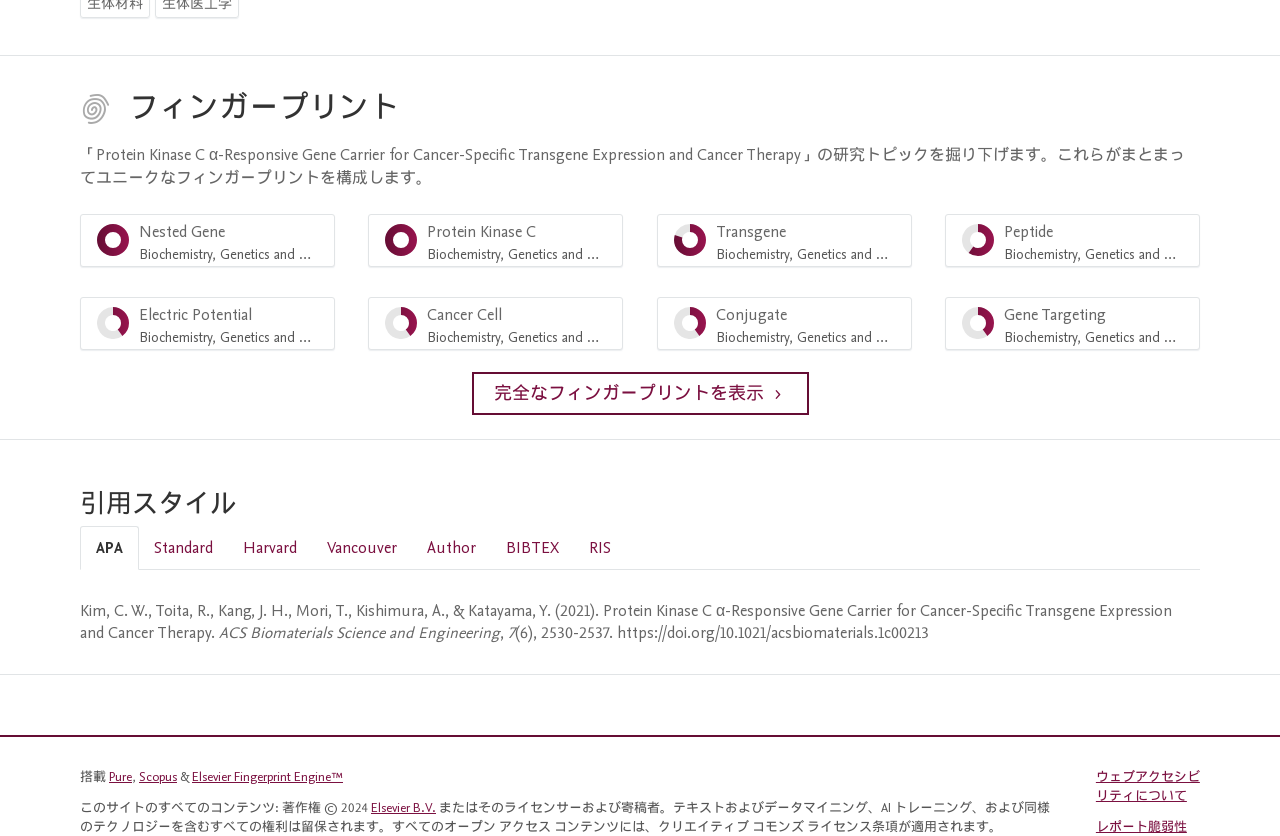What is the research topic being explored?
Refer to the image and respond with a one-word or short-phrase answer.

Protein Kinase C α-Responsive Gene Carrier